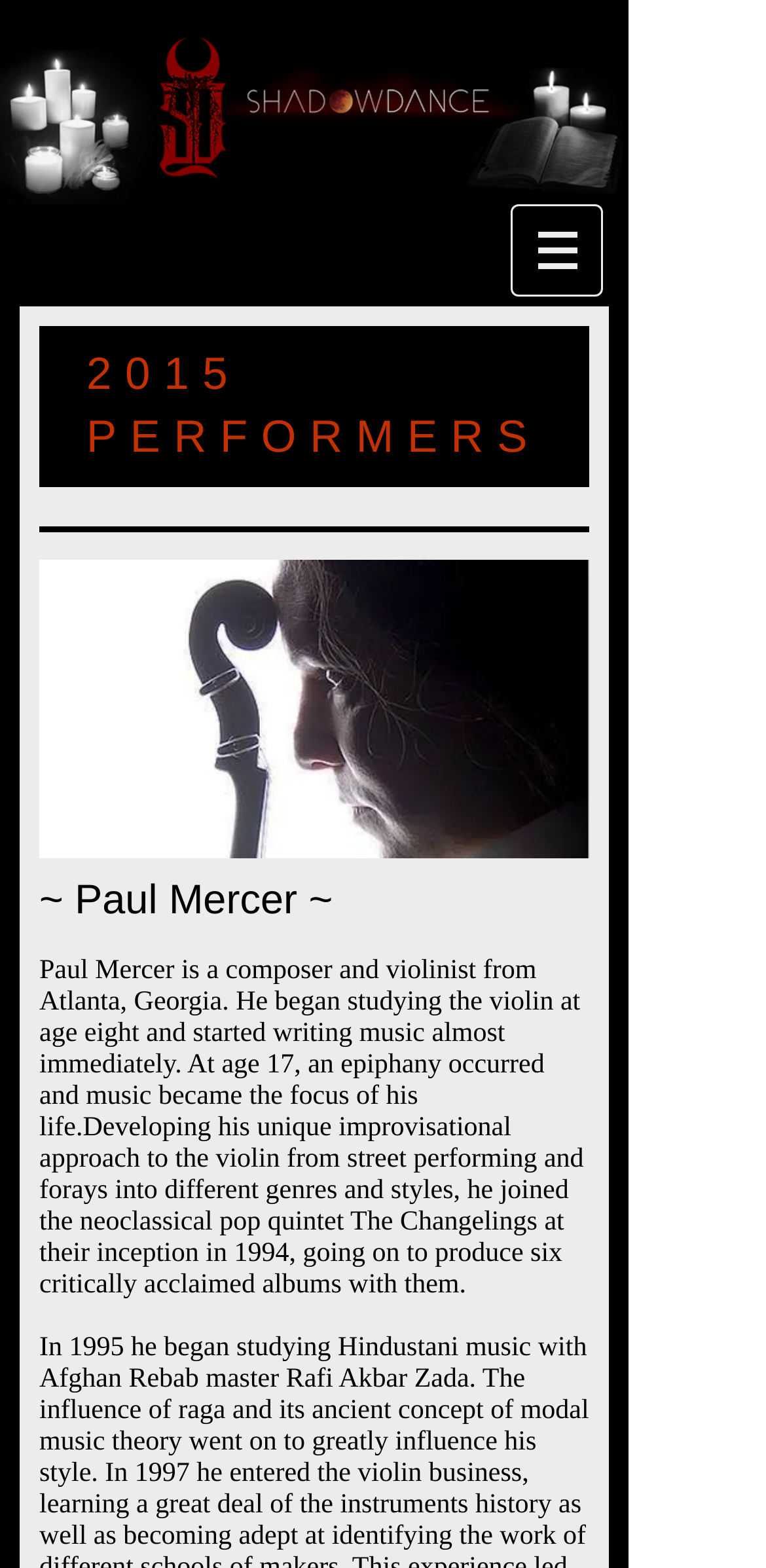Provide an in-depth caption for the contents of the webpage.

The webpage is about the 2015 performers at the Shadow Dance Event. At the top of the page, there is a header image, "SD-Header.png", spanning almost the entire width of the page. Below the header image, there is a navigation menu labeled "Site" on the right side, which contains a button with a dropdown menu. The button is accompanied by a small image.

On the left side of the page, there is a heading "2015 PERFORMERS" in a larger font size. Below this heading, there is a subheading "~ Paul Mercer ~" followed by a paragraph of text that describes Paul Mercer, a composer and violinist from Atlanta, Georgia. The text provides information about his background, music style, and experience.

To the left of the text, there is an image of Paul Mercer, "paulmercer.jpg", which takes up about a quarter of the page's height. The image is positioned above the text, creating a visually appealing layout. Overall, the webpage is focused on showcasing Paul Mercer, one of the performers at the 2015 Shadow Dance Event.